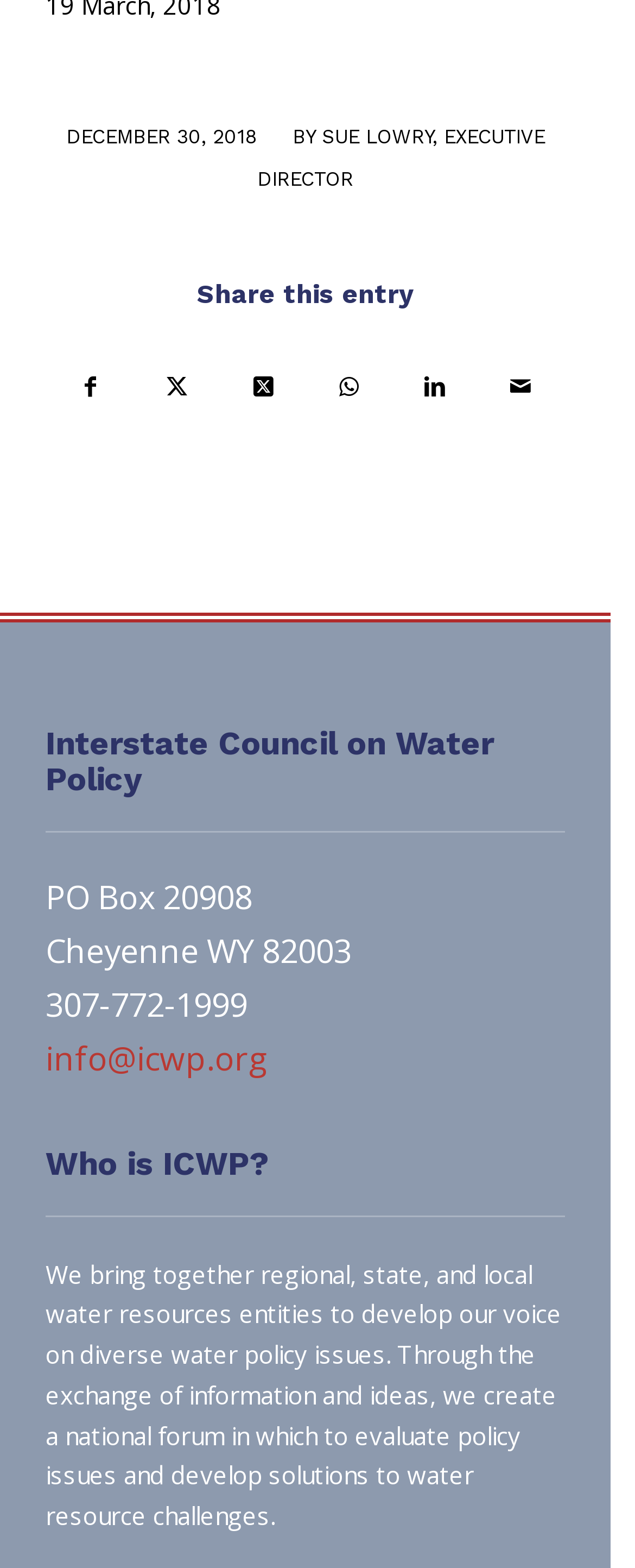Pinpoint the bounding box coordinates of the element to be clicked to execute the instruction: "Learn more about ICWP".

[0.072, 0.73, 0.889, 0.753]